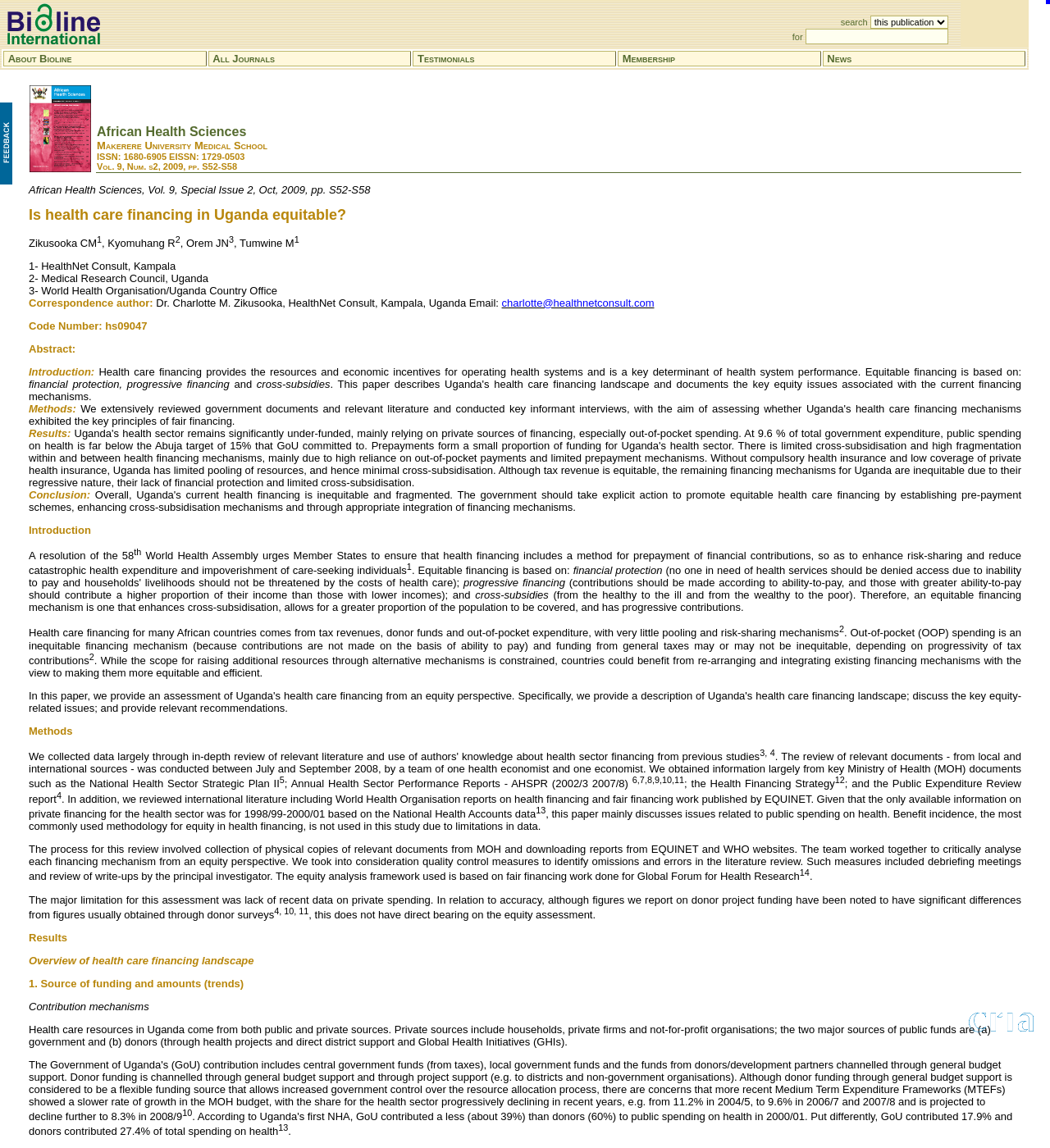Give a one-word or phrase response to the following question: What is the email of the correspondence author?

charlotte@healthnetconsult.com